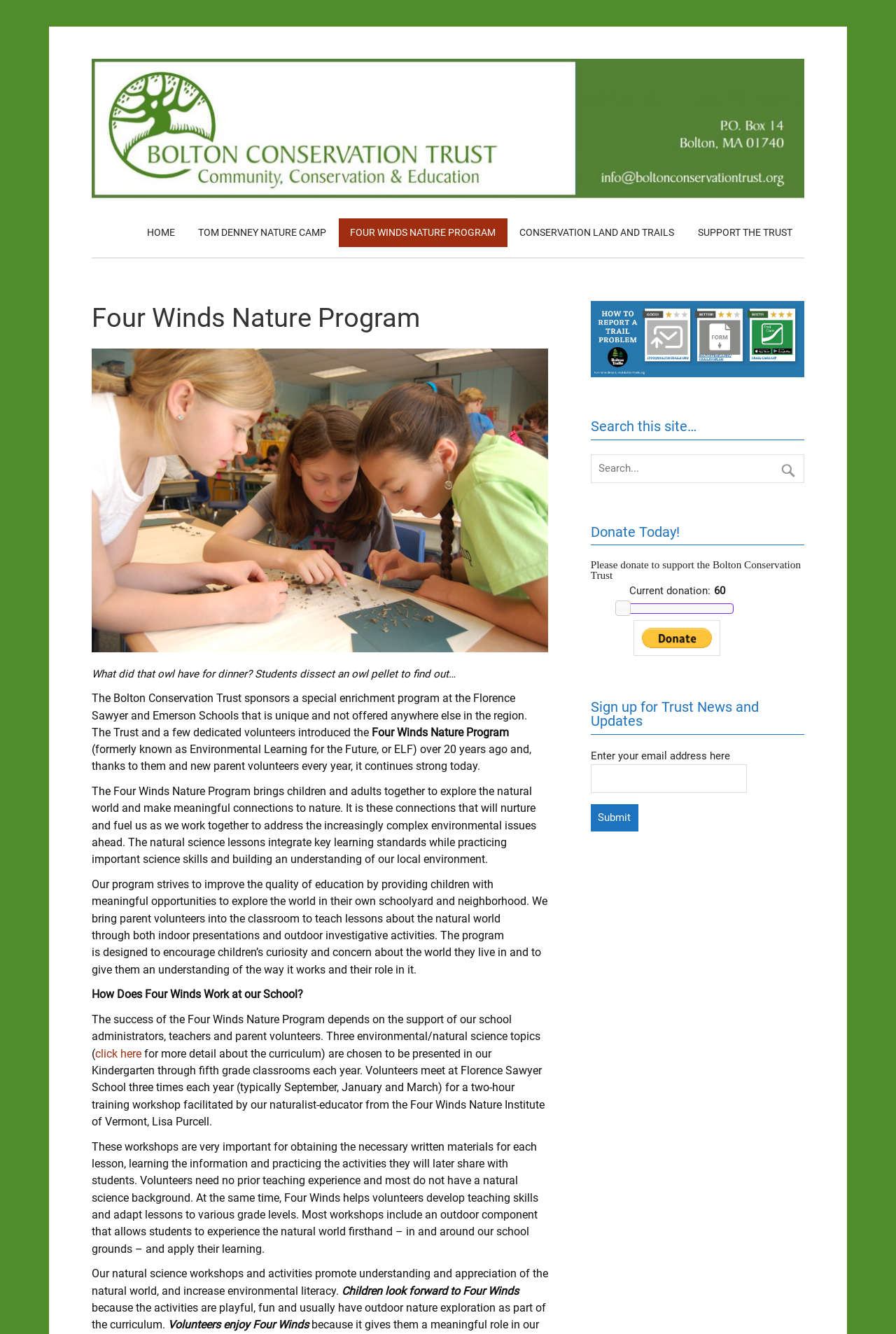Locate the bounding box coordinates of the area to click to fulfill this instruction: "Click the PayPal button". The bounding box should be presented as four float numbers between 0 and 1, in the order [left, top, right, bottom].

[0.707, 0.465, 0.804, 0.492]